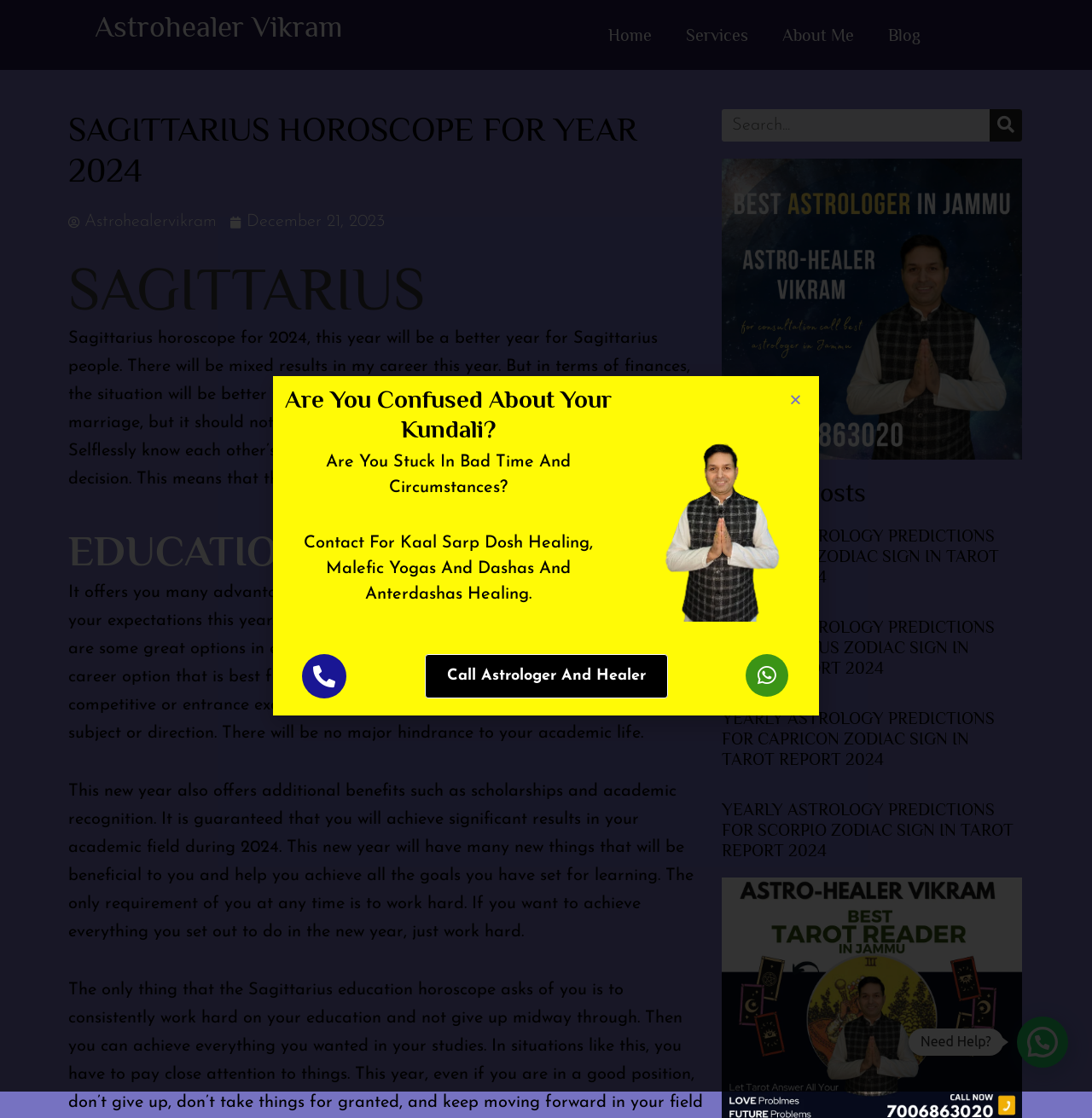Using the element description parent_node: Search name="s" placeholder="Search..." title="Search", predict the bounding box coordinates for the UI element. Provide the coordinates in (top-left x, top-left y, bottom-right x, bottom-right y) format with values ranging from 0 to 1.

[0.661, 0.098, 0.906, 0.127]